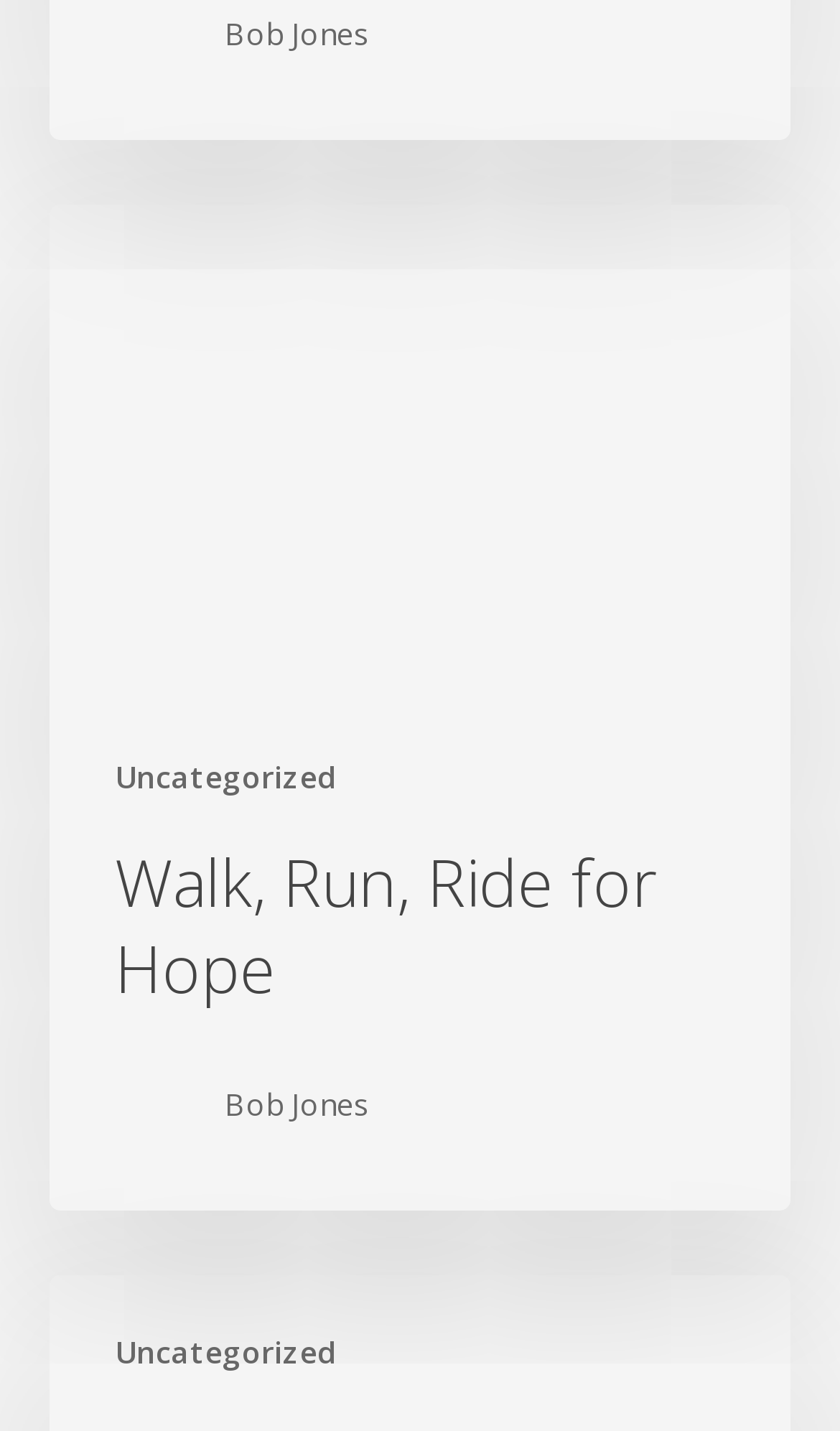Given the description "Uncategorized", provide the bounding box coordinates of the corresponding UI element.

[0.137, 0.931, 0.401, 0.959]